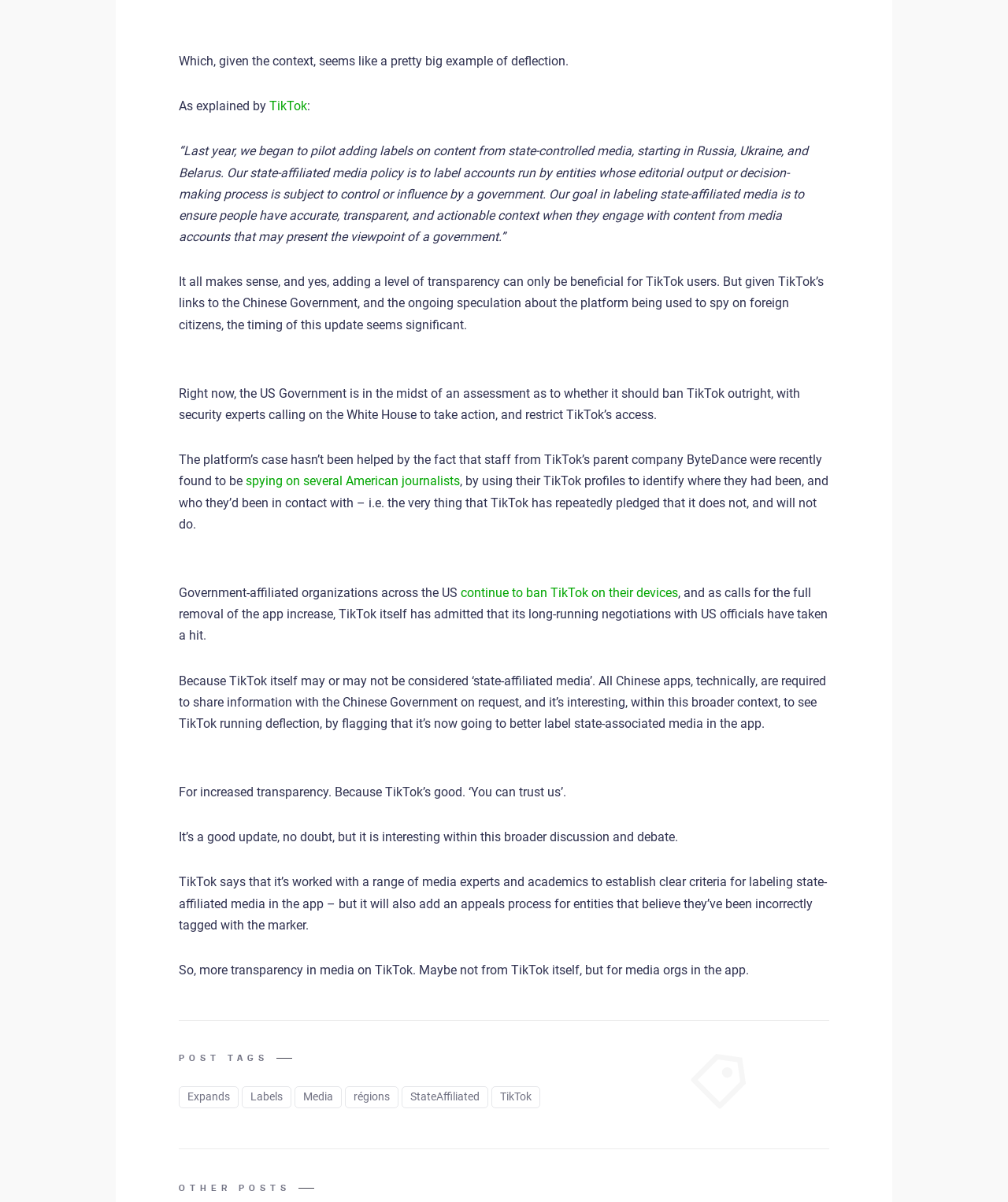Please provide a brief answer to the following inquiry using a single word or phrase:
What is the US Government's stance on TikTok?

Considering a ban